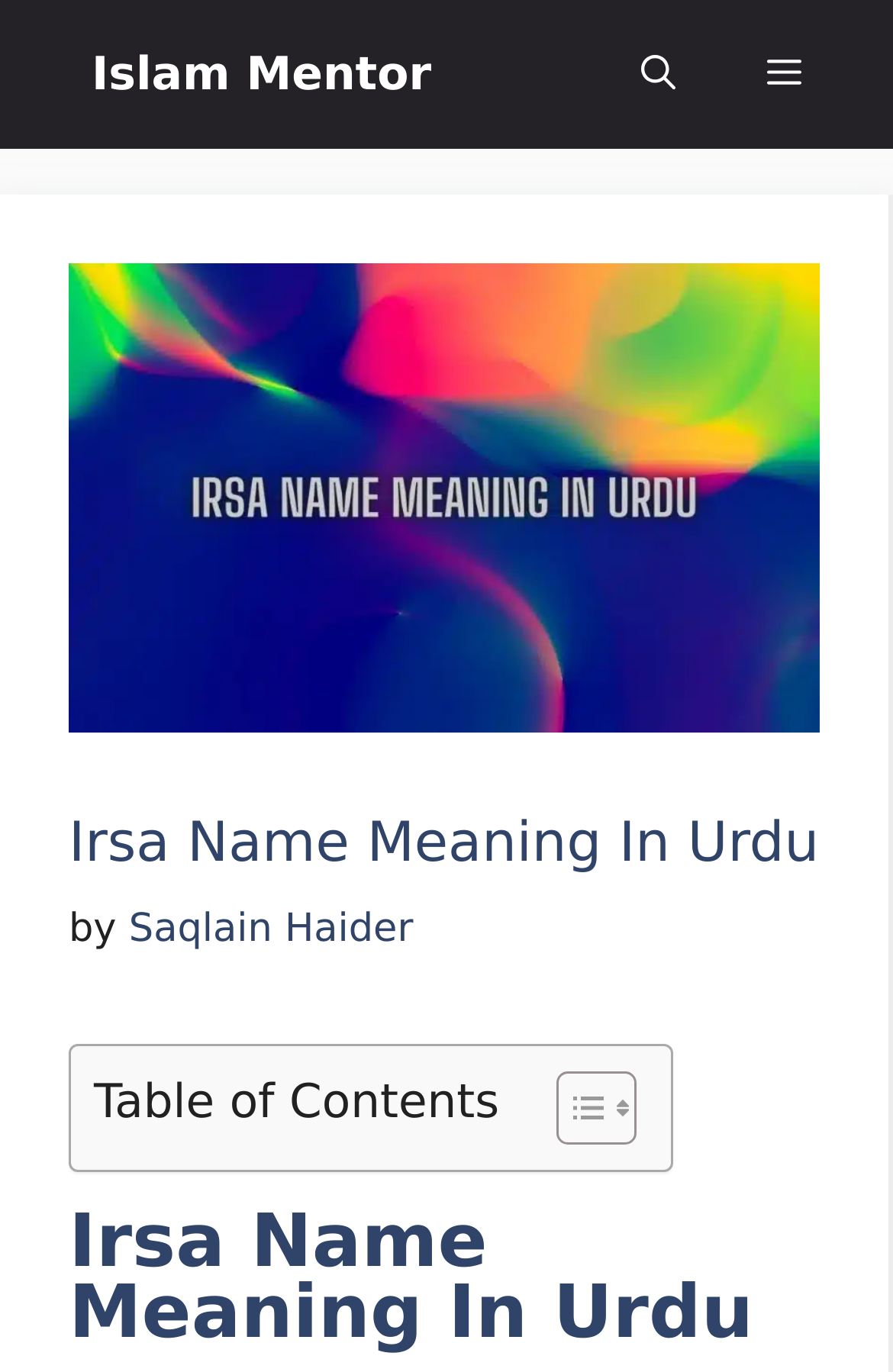How many headings are on the webpage?
Kindly give a detailed and elaborate answer to the question.

There are two headings on the webpage: one is 'Irsa Name Meaning In Urdu' at the top of the webpage, and another is 'Irsa Name Meaning In Urdu' in the middle section of the webpage.